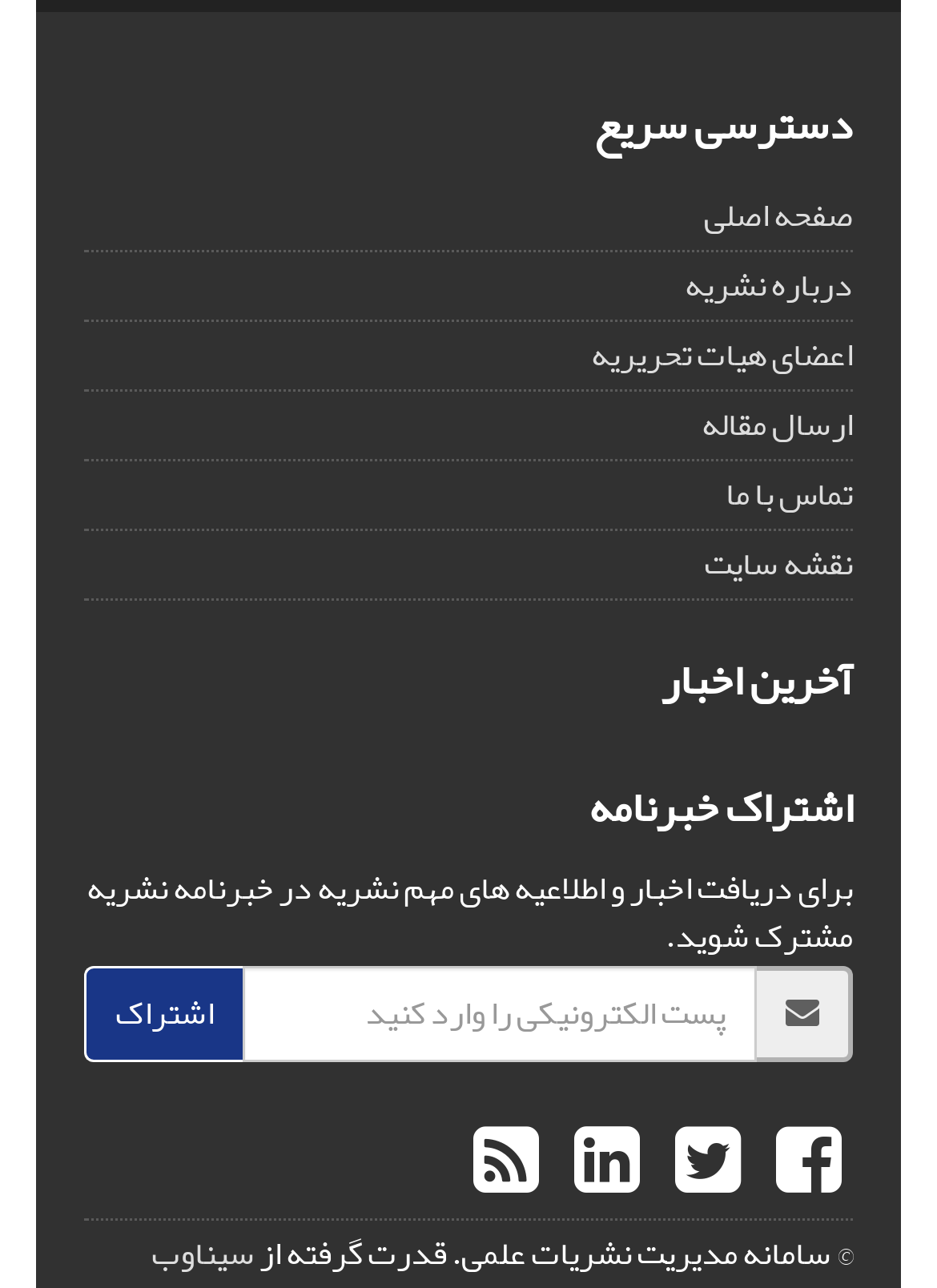What is the purpose of the textbox?
Provide an in-depth and detailed explanation in response to the question.

The textbox is located within the 'اشتراک خبرنامه' section with a bounding box coordinate of [0.259, 0.749, 0.808, 0.824]. The OCR text of this element is 'پست الکترونیکی را وارد کنید', which suggests that the user needs to enter their email address to subscribe to the newsletter.